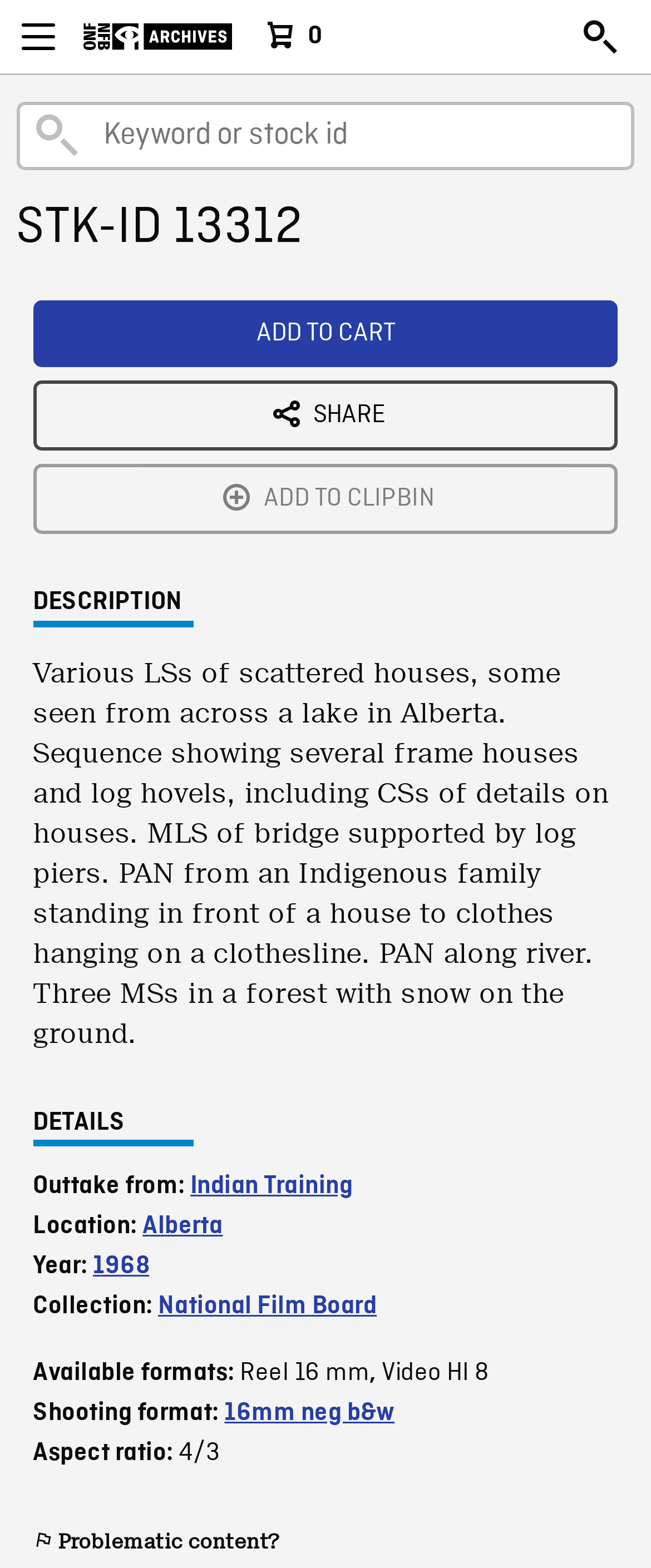Can you find the bounding box coordinates of the area I should click to execute the following instruction: "Visit the National Film Board of Canada website"?

[0.128, 0.015, 0.357, 0.032]